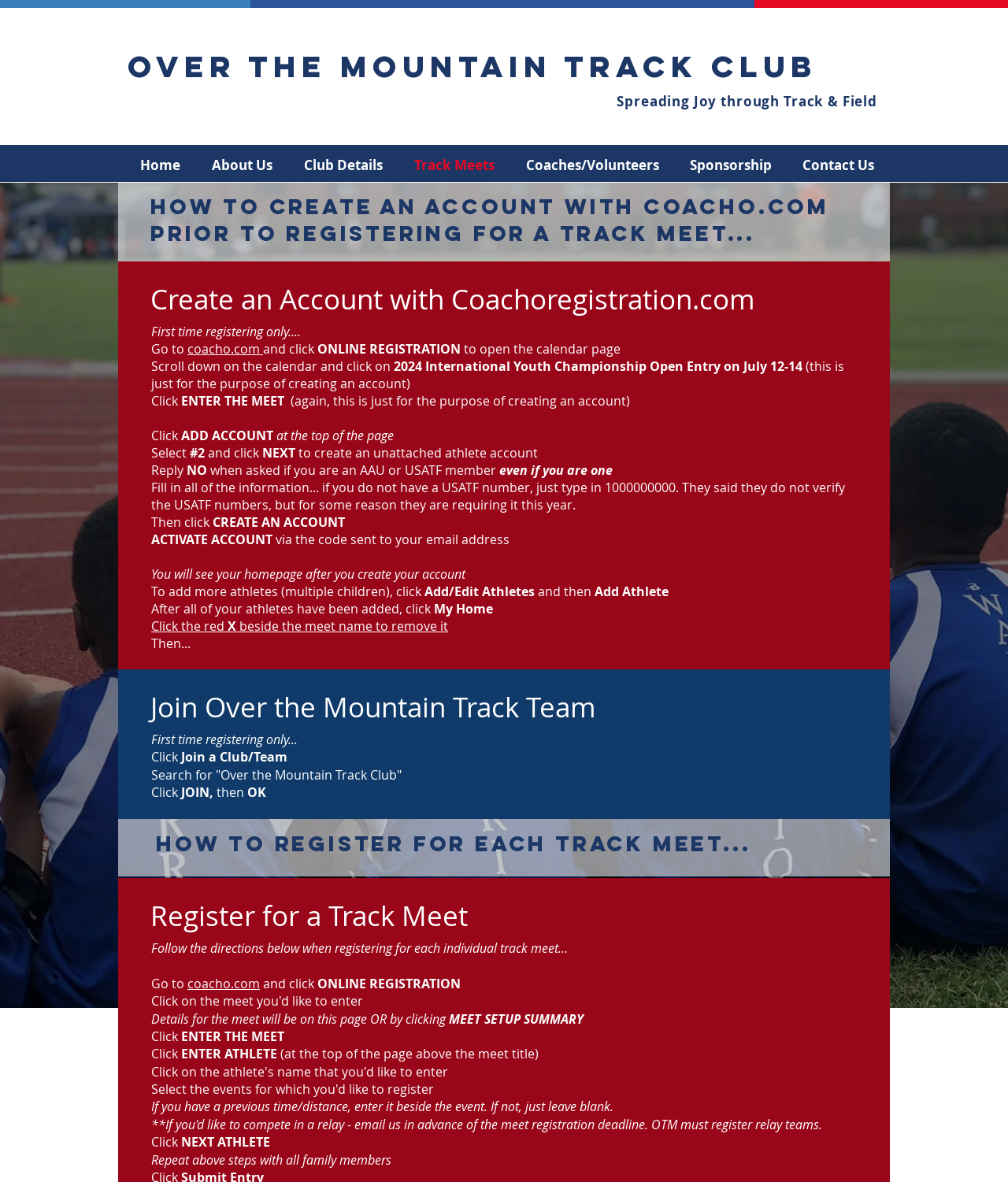Could you indicate the bounding box coordinates of the region to click in order to complete this instruction: "Click 'ENTER THE MEET'".

[0.18, 0.332, 0.285, 0.346]